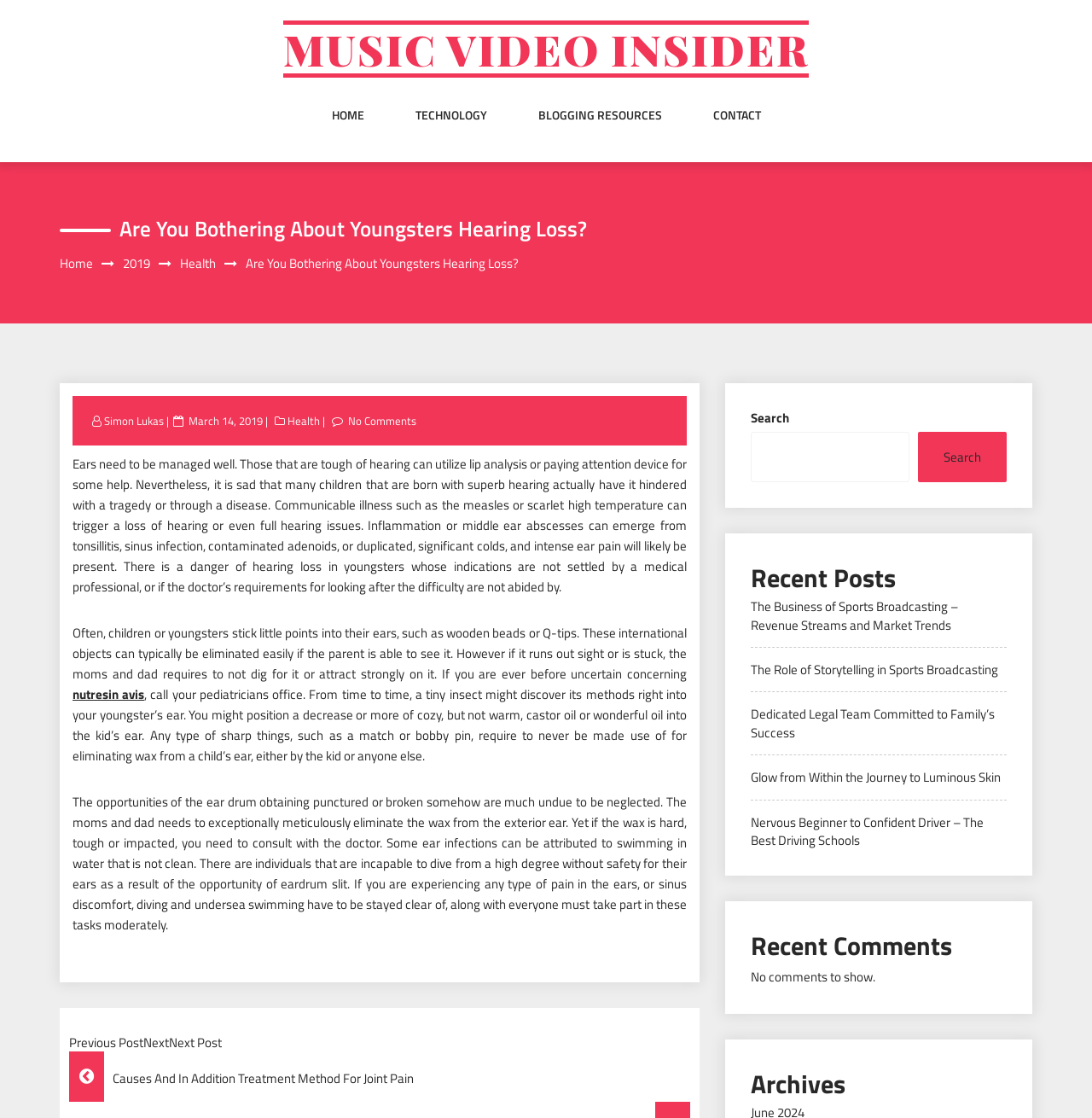What is the date of the article?
Look at the screenshot and give a one-word or phrase answer.

March 14, 2019